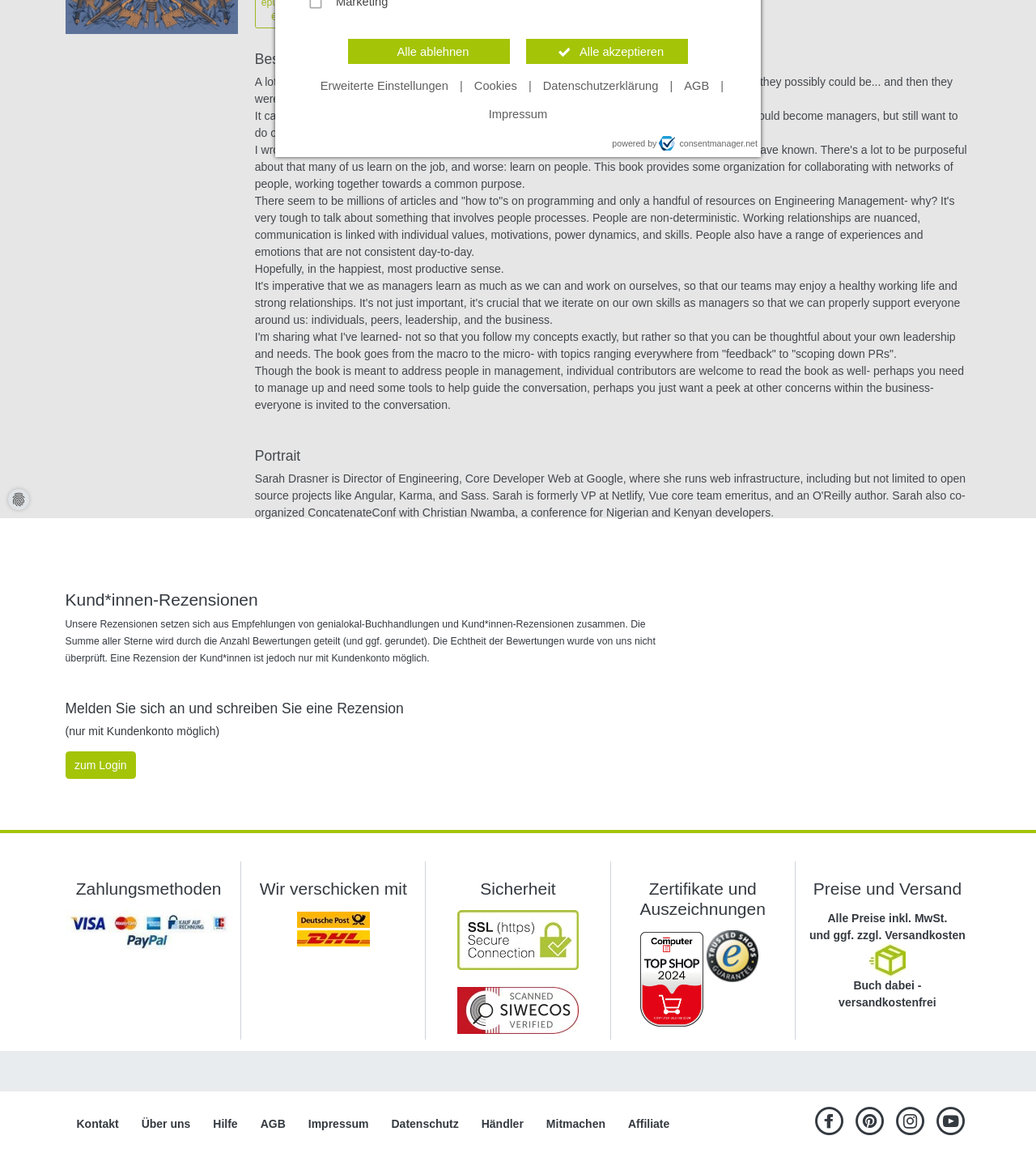From the element description title="Instagram", predict the bounding box coordinates of the UI element. The coordinates must be specified in the format (top-left x, top-left y, bottom-right x, bottom-right y) and should be within the 0 to 1 range.

[0.859, 0.943, 0.898, 0.97]